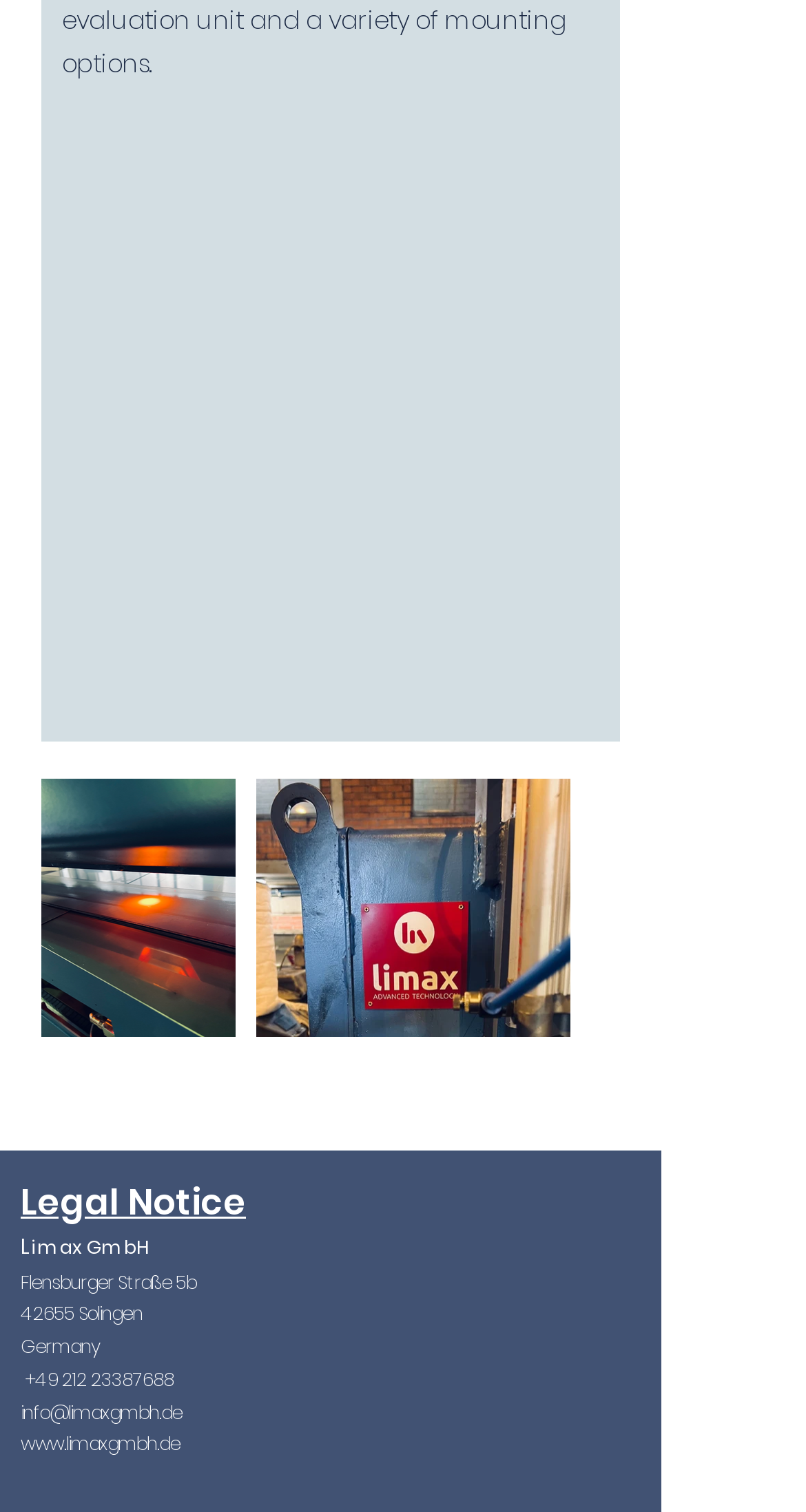From the webpage screenshot, identify the region described by November 28, 2018May 26, 2022. Provide the bounding box coordinates as (top-left x, top-left y, bottom-right x, bottom-right y), with each value being a floating point number between 0 and 1.

None